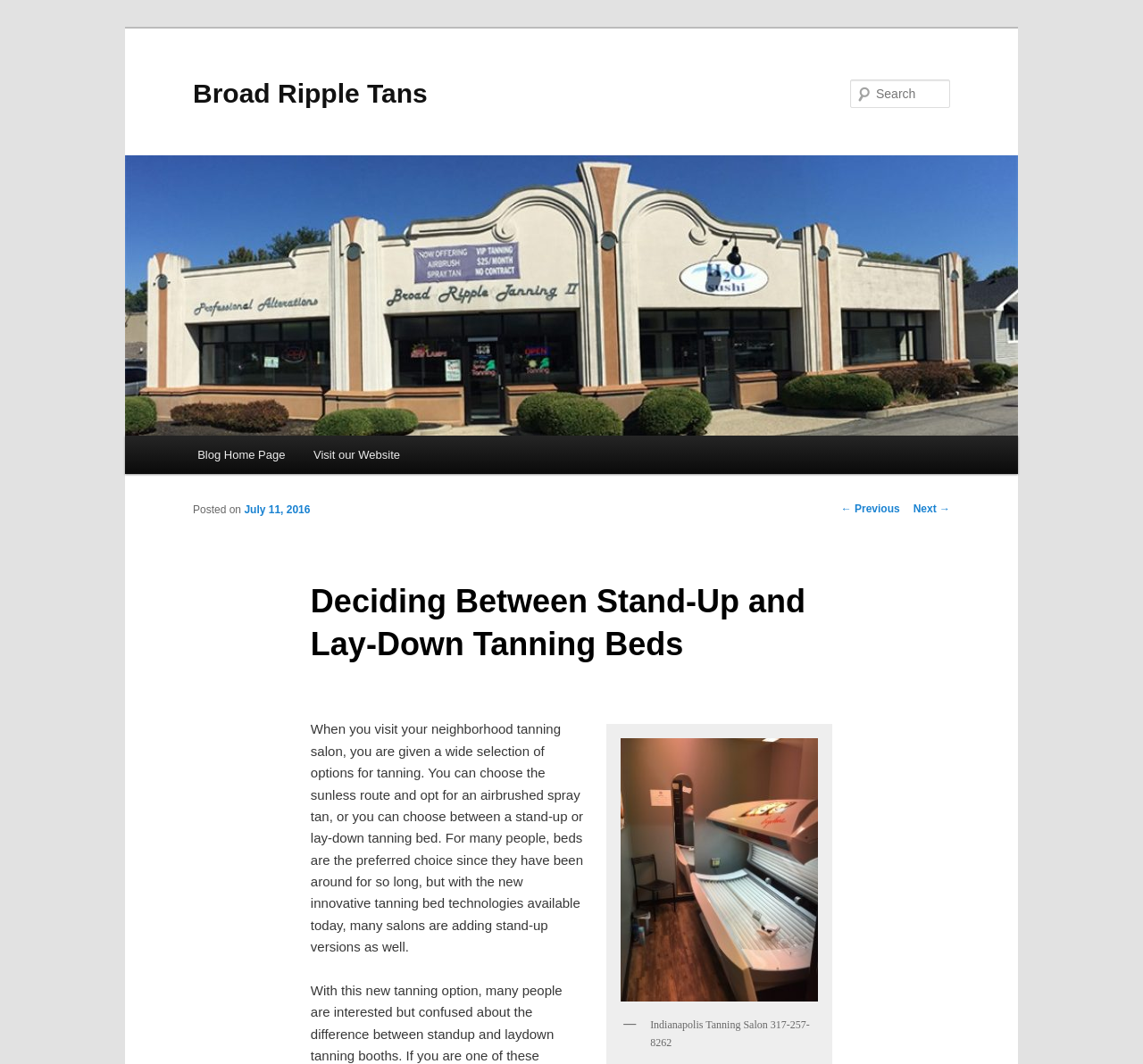How many links are in the main menu?
Provide a short answer using one word or a brief phrase based on the image.

2